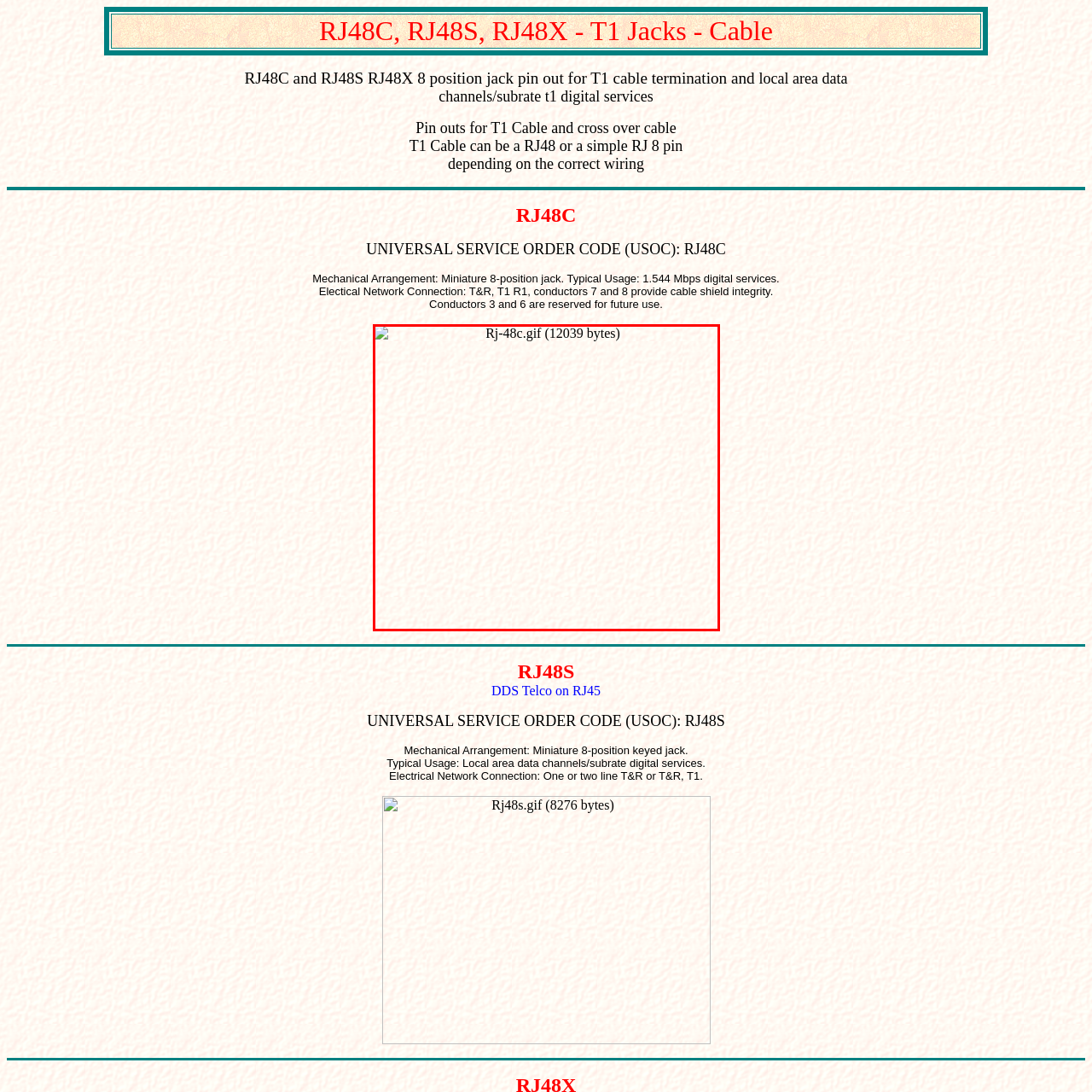Identify the content inside the red box and answer the question using a brief word or phrase: How many positions does the RJ48C jack have?

8